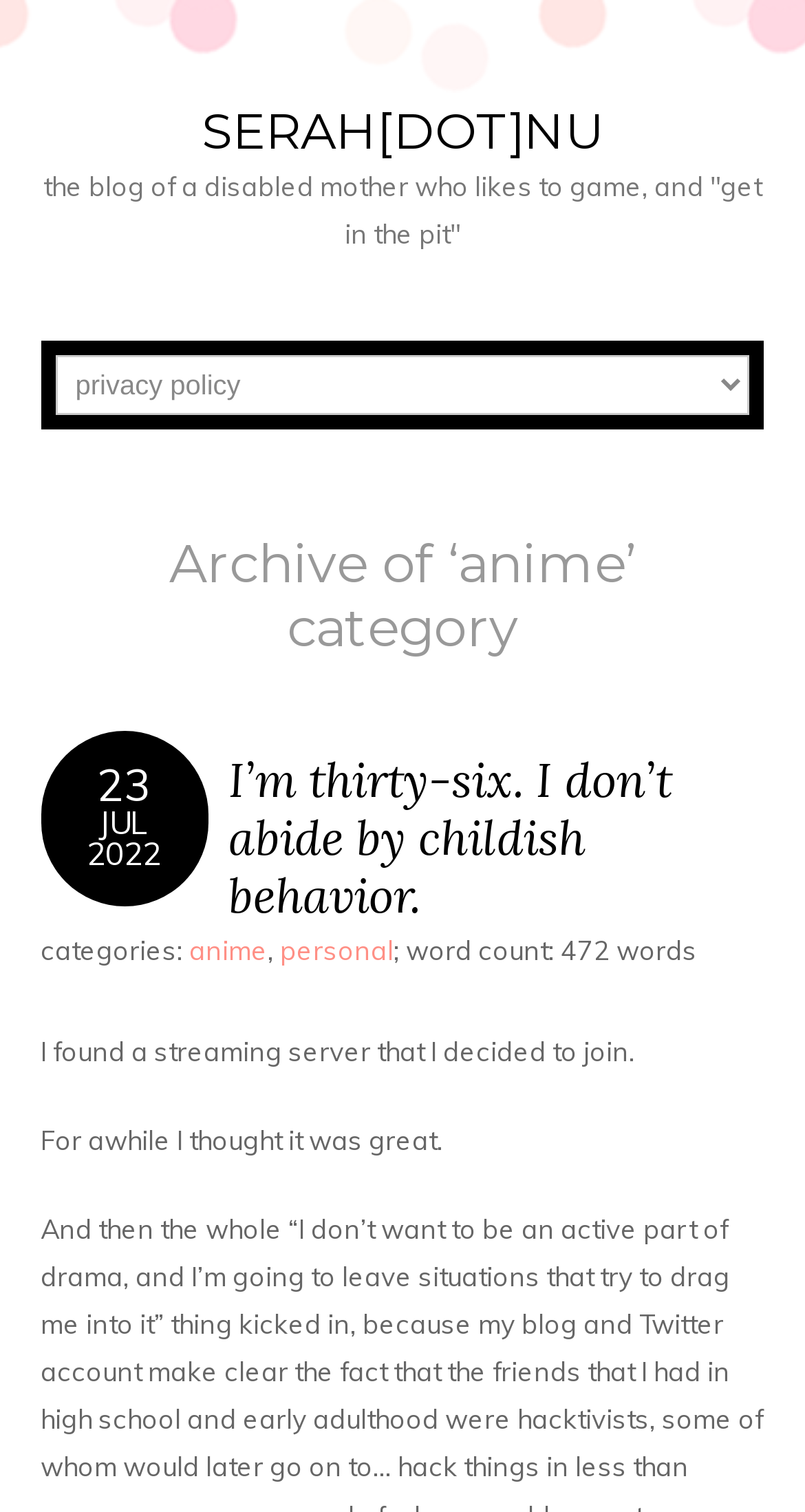Describe in detail what you see on the webpage.

The webpage appears to be a personal blog, specifically the blog of a disabled mother who enjoys gaming and has a humorous tone, as indicated by the tagline "get in the pit". 

At the top of the page, there is a large heading that reads "SERAH.NU" with a link to the same title. Below this, there is a brief description of the blog's author. 

To the right of the description, there is a combobox that allows users to navigate through the blog's archives. 

The main content of the page is an archive of blog posts categorized under "anime". The archive is divided into sections, with each section containing a heading that indicates the date of the posts, such as "JUL 2022". 

Within each section, there are individual blog post summaries, including the title, categories, and word count. For example, one post is titled "I’m thirty-six. I don’t abide by childish behavior." and has categories "anime" and "personal". 

The blog posts are arranged in a vertical column, with the most recent posts at the top. The text is clear and easy to read, with headings and links that help to organize the content.